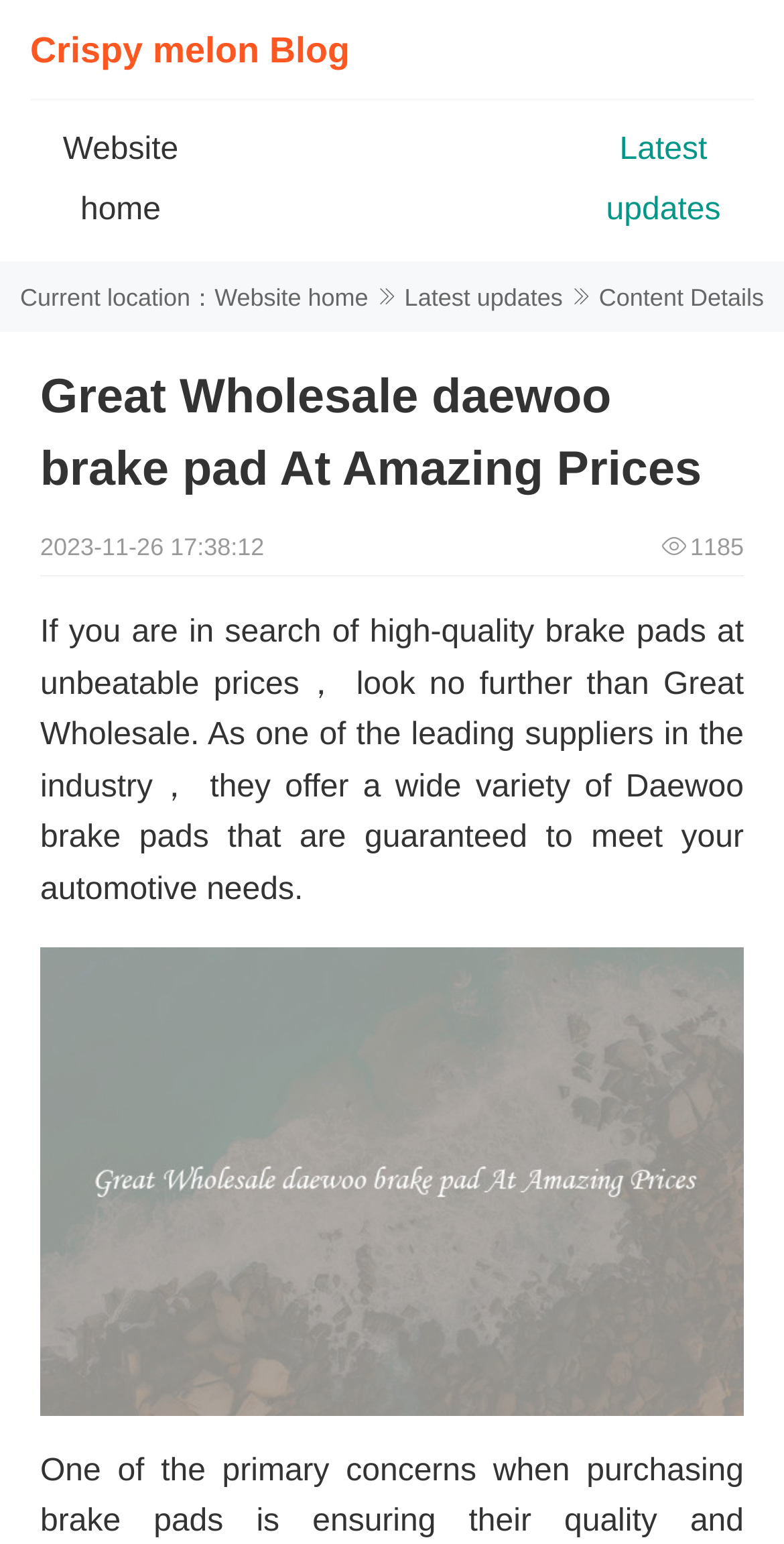Construct a comprehensive caption that outlines the webpage's structure and content.

The webpage is about Great Wholesale, a leading supplier of high-quality brake pads at unbeatable prices. At the top left corner, there is a link to "Crispy melon Blog" and next to it, a link to "Website home". On the right side of the top section, there is another link to "Latest updates". 

Below the top section, there is a navigation bar with three elements: "Current location：" followed by two links, "Website home" and "Latest updates", which are aligned horizontally. To the right of the navigation bar, there is a "Content Details" label.

The main content of the webpage is headed by a title "Great Wholesale daewoo brake pad At Amazing Prices" which spans almost the entire width of the page. Below the title, there is a timestamp "2023-11-26 17:38:12" on the left side, and a counter "1185" on the right side. 

The main description of the webpage is a paragraph of text that summarizes the benefits of choosing Great Wholesale for brake pads, including their wide variety of Daewoo brake pads that meet automotive needs. Below the text, there is a large image that showcases Great Wholesale's Daewoo brake pads.